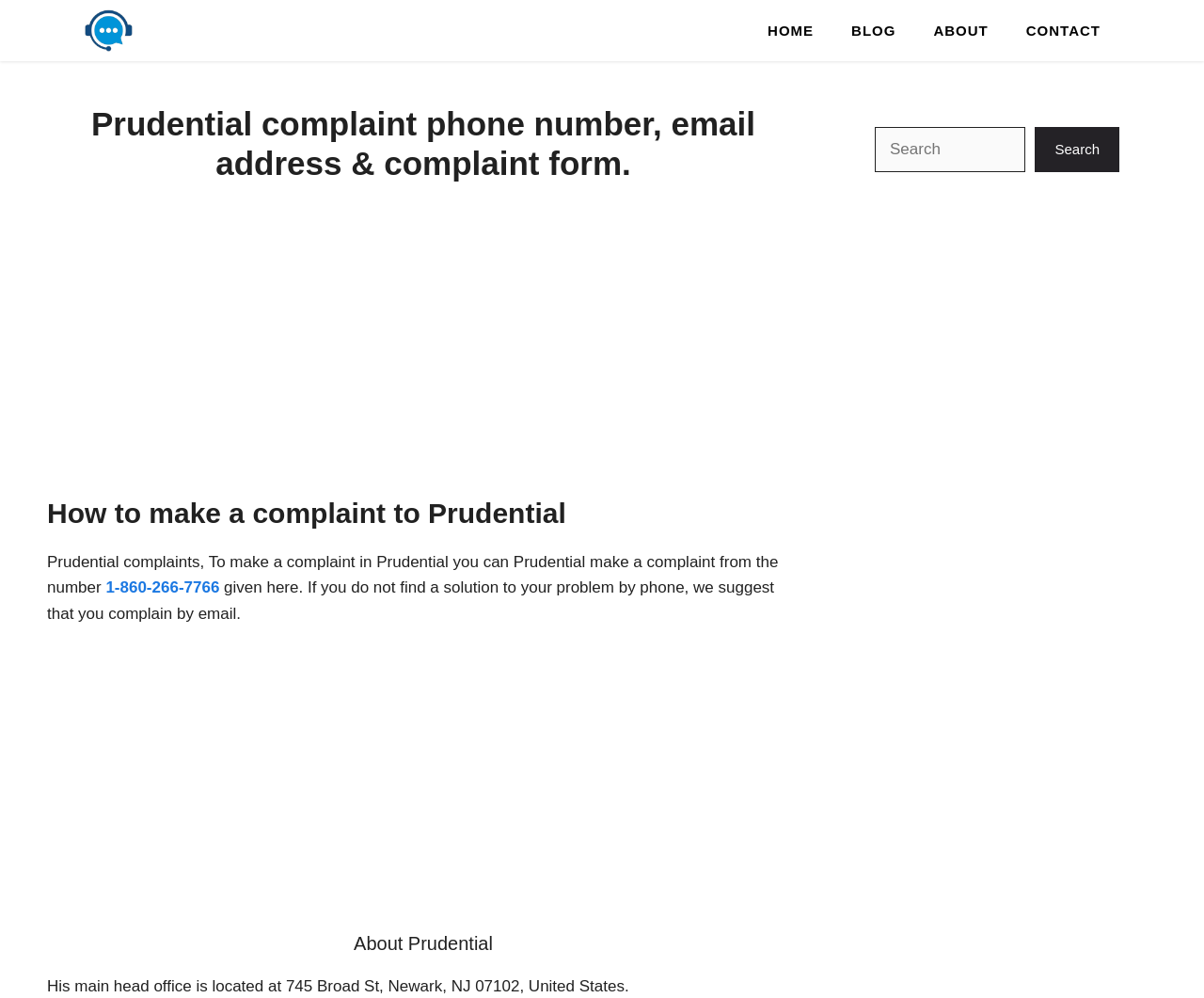Please identify the primary heading of the webpage and give its text content.

Prudential complaint phone number, email address & complaint form.